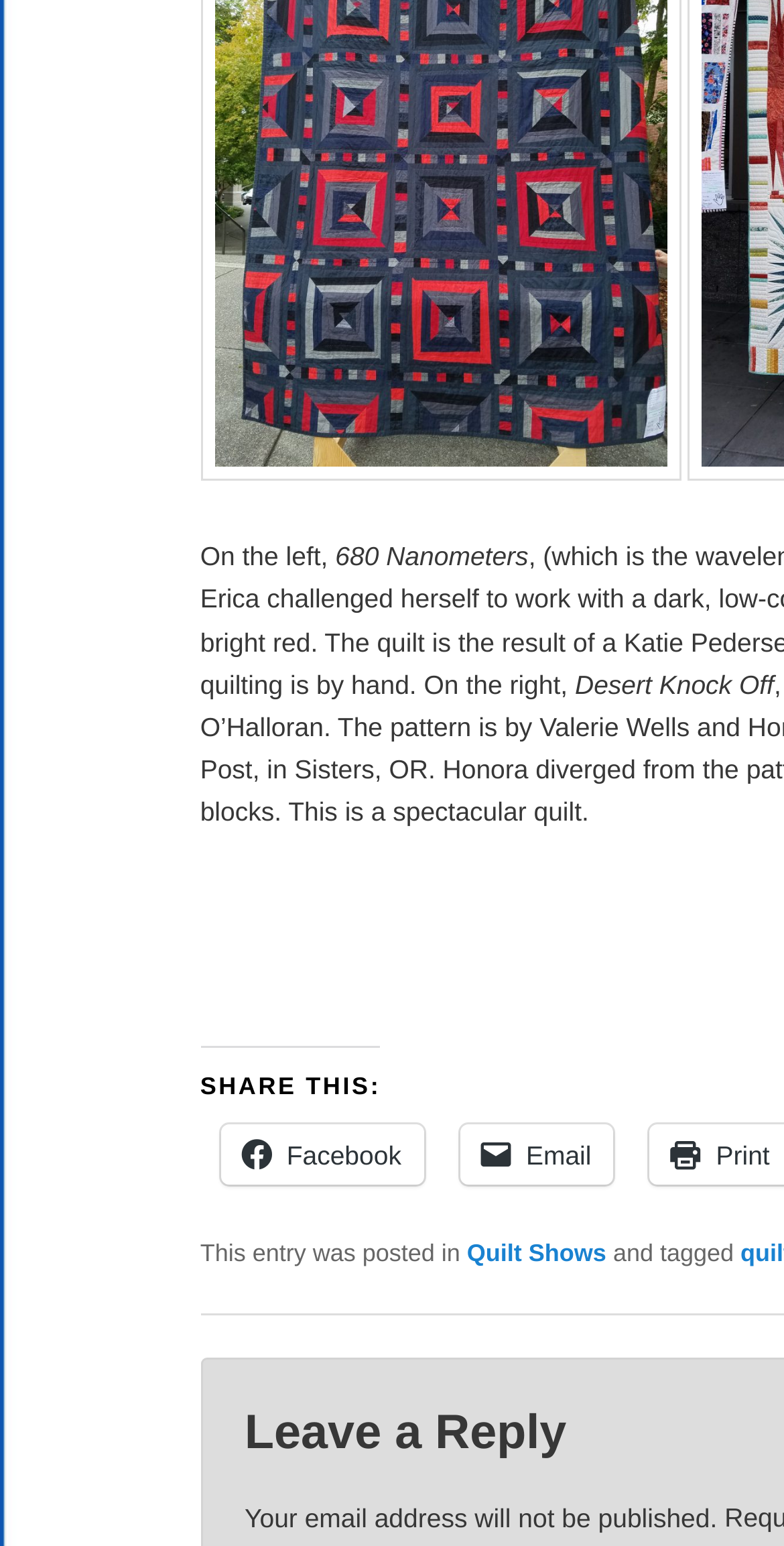What category is this entry posted in?
Observe the image and answer the question with a one-word or short phrase response.

Quilt Shows